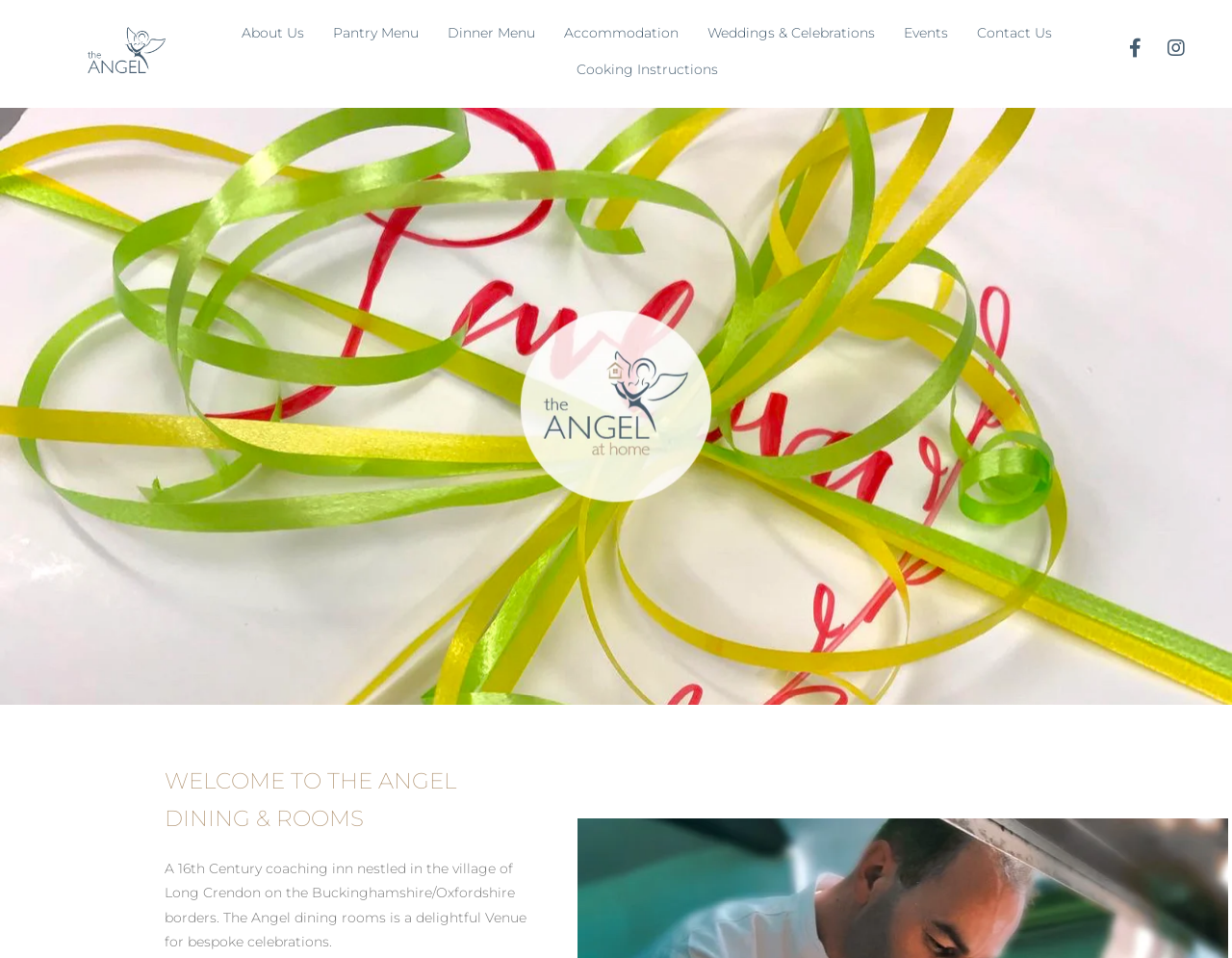How many menu options are available in the top navigation bar?
Based on the image, provide a one-word or brief-phrase response.

6